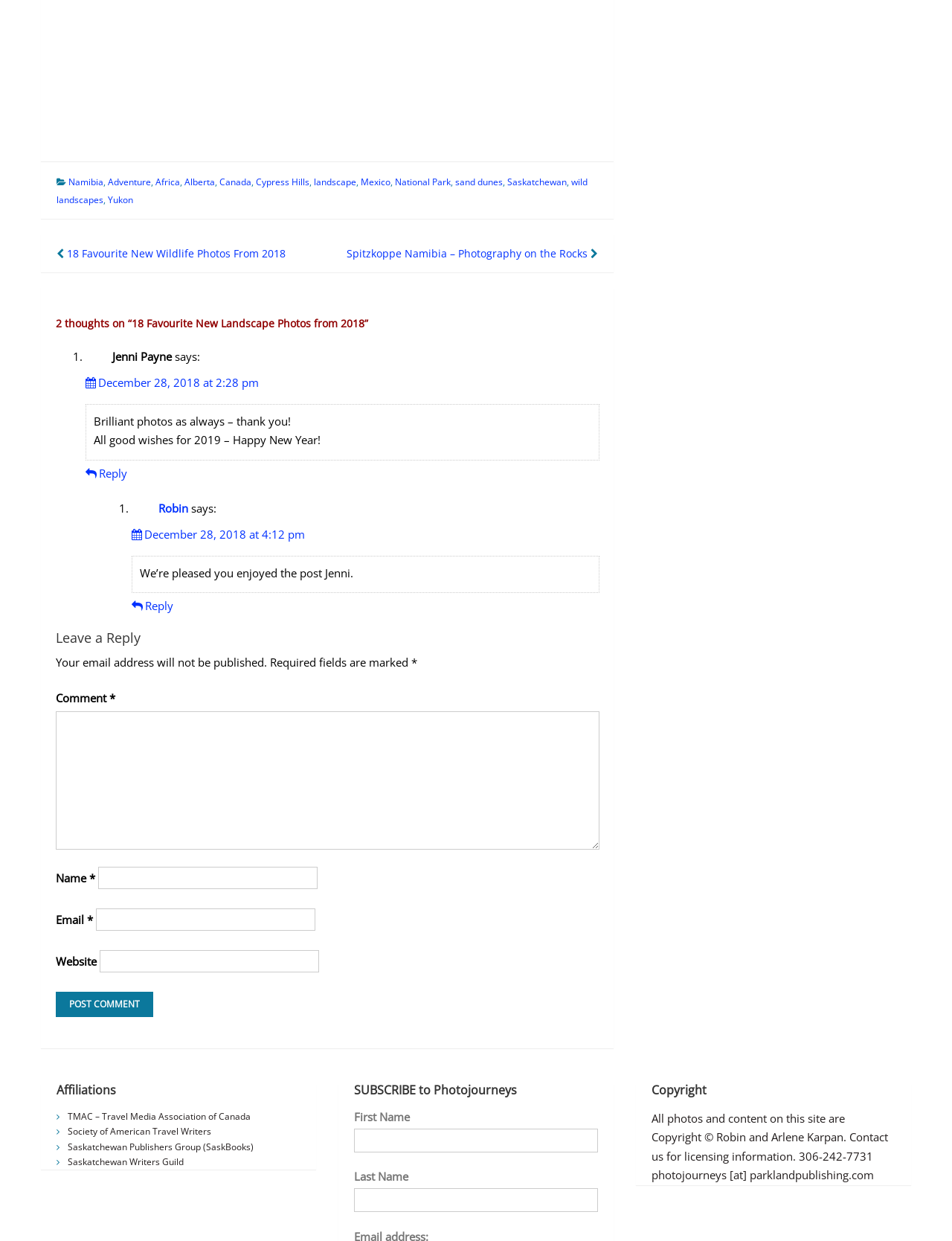What is the topic of the post?
Look at the image and respond to the question as thoroughly as possible.

Based on the heading '18 Favourite New Landscape Photos from 2018' and the content of the post, it can be inferred that the topic of the post is landscape photos.